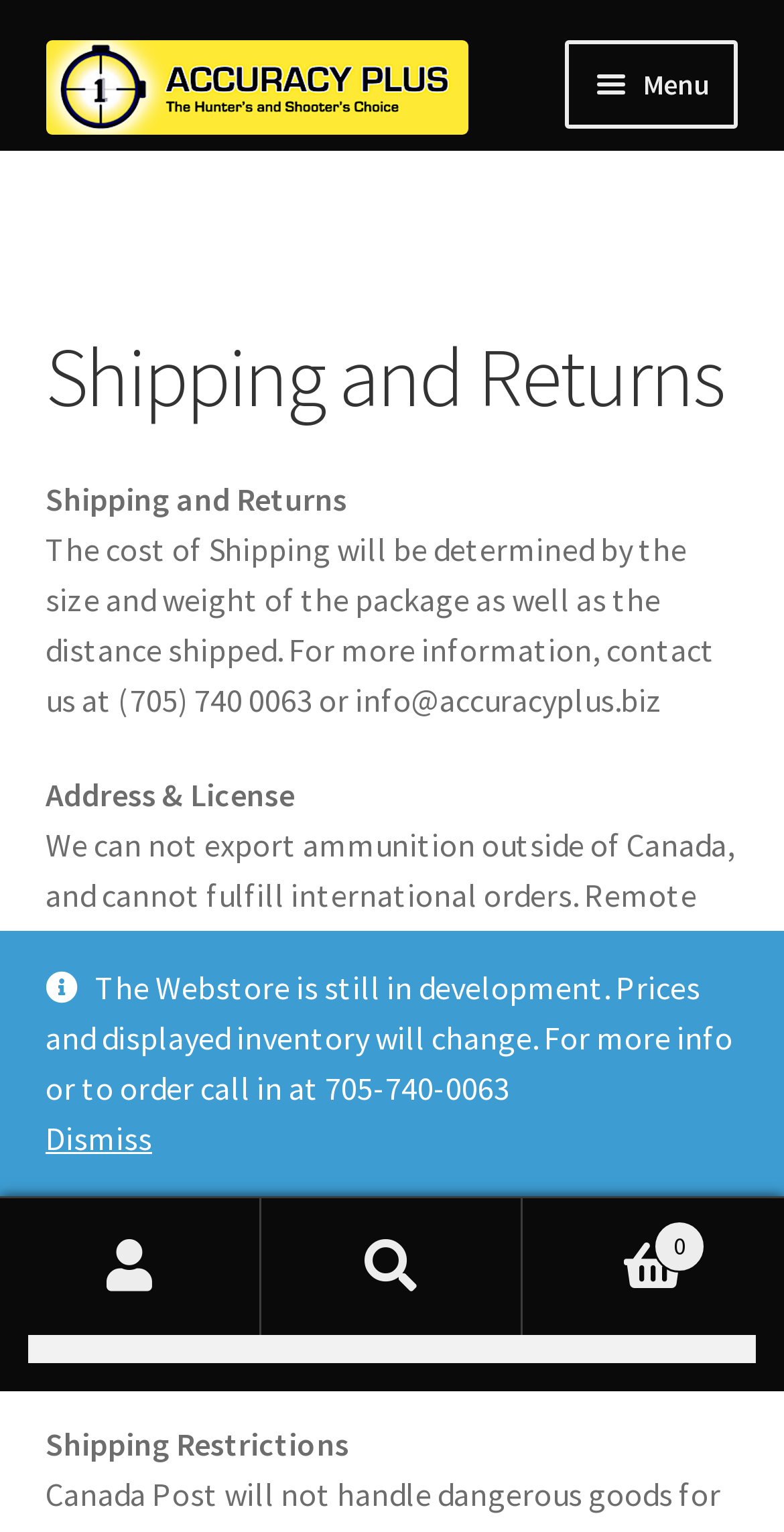What is the search function for? Examine the screenshot and reply using just one word or a brief phrase.

Search for products